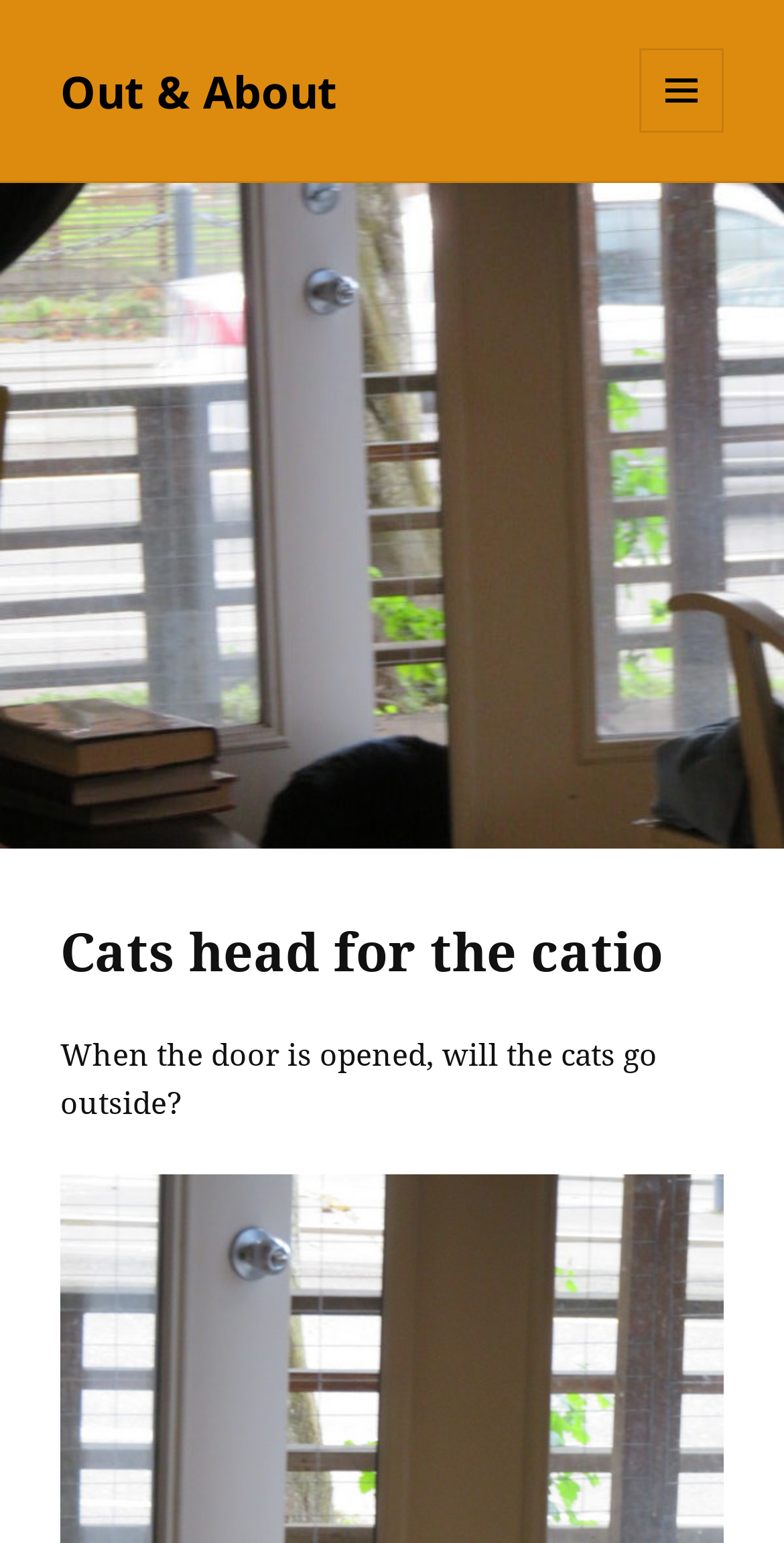What is the primary heading on this webpage?

Cats head for the catio